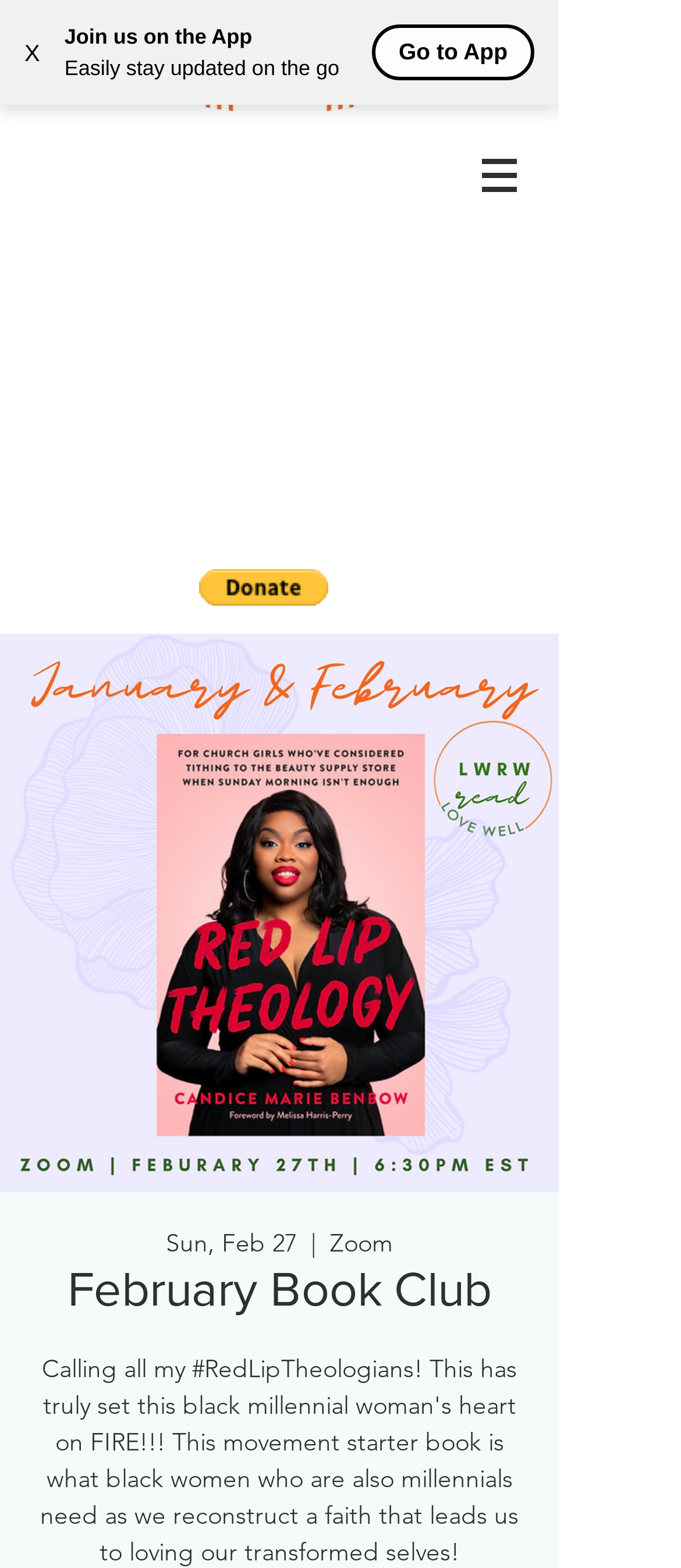Using the elements shown in the image, answer the question comprehensively: What is the purpose of the 'Donate via PayPal' button?

The 'Donate via PayPal' button is likely used to allow users to make a donation to the website or organization, as it is a common practice to use PayPal for online donations.